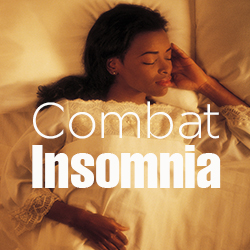What is the purpose of the overlaid text?
Based on the image, please offer an in-depth response to the question.

The text 'Combat Insomnia' is presented in a bold and modern font, highlighting the subject matter's importance and emphasizing the need to address the widespread issue of insomnia that affects many individuals.